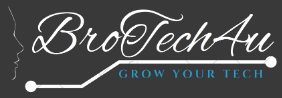What is the background color of the logo?
Offer a detailed and exhaustive answer to the question.

The design combines modern typography with elegant elements, set against a sleek dark background, which reflects a contemporary and professional aesthetic suitable for a technology-oriented platform.